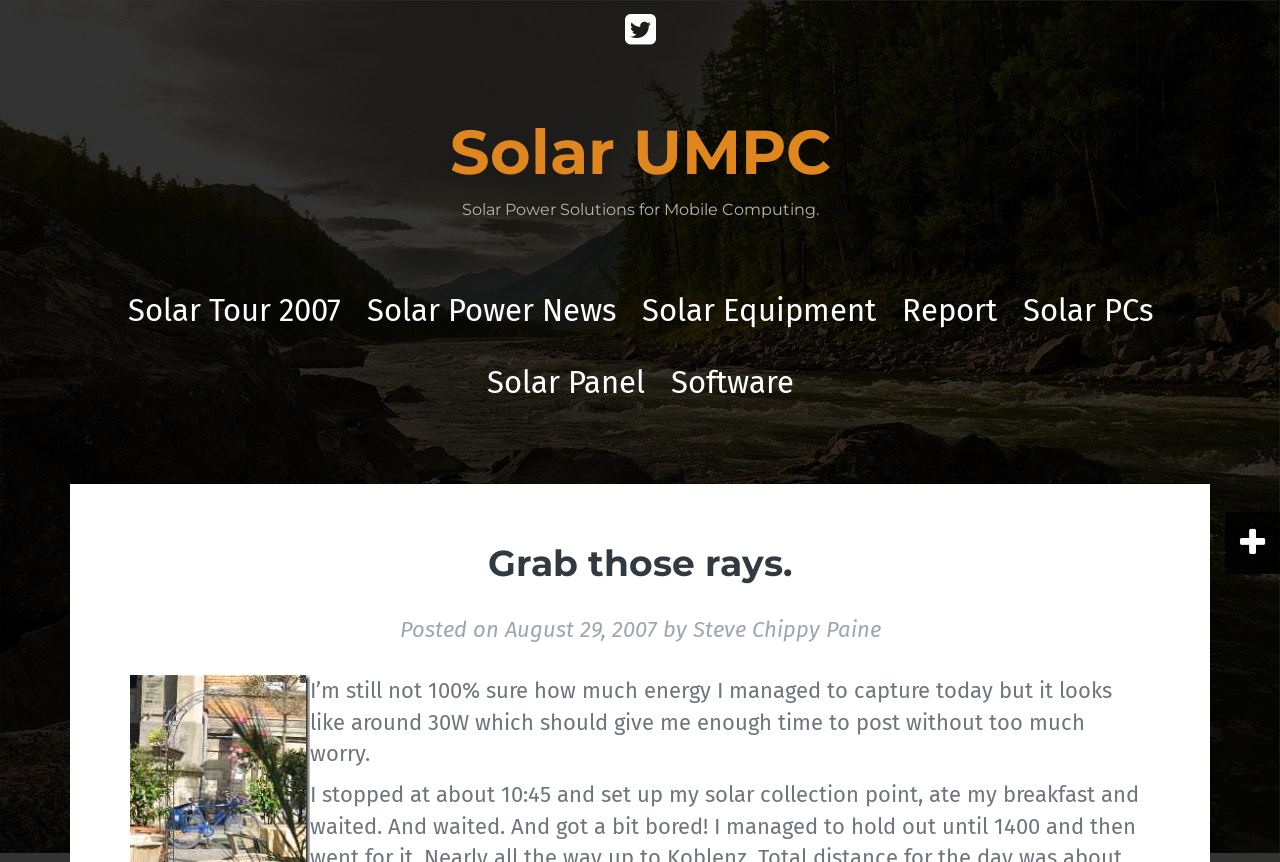Please identify the bounding box coordinates of the element on the webpage that should be clicked to follow this instruction: "Learn about Solar UMPC". The bounding box coordinates should be given as four float numbers between 0 and 1, formatted as [left, top, right, bottom].

[0.351, 0.132, 0.649, 0.22]